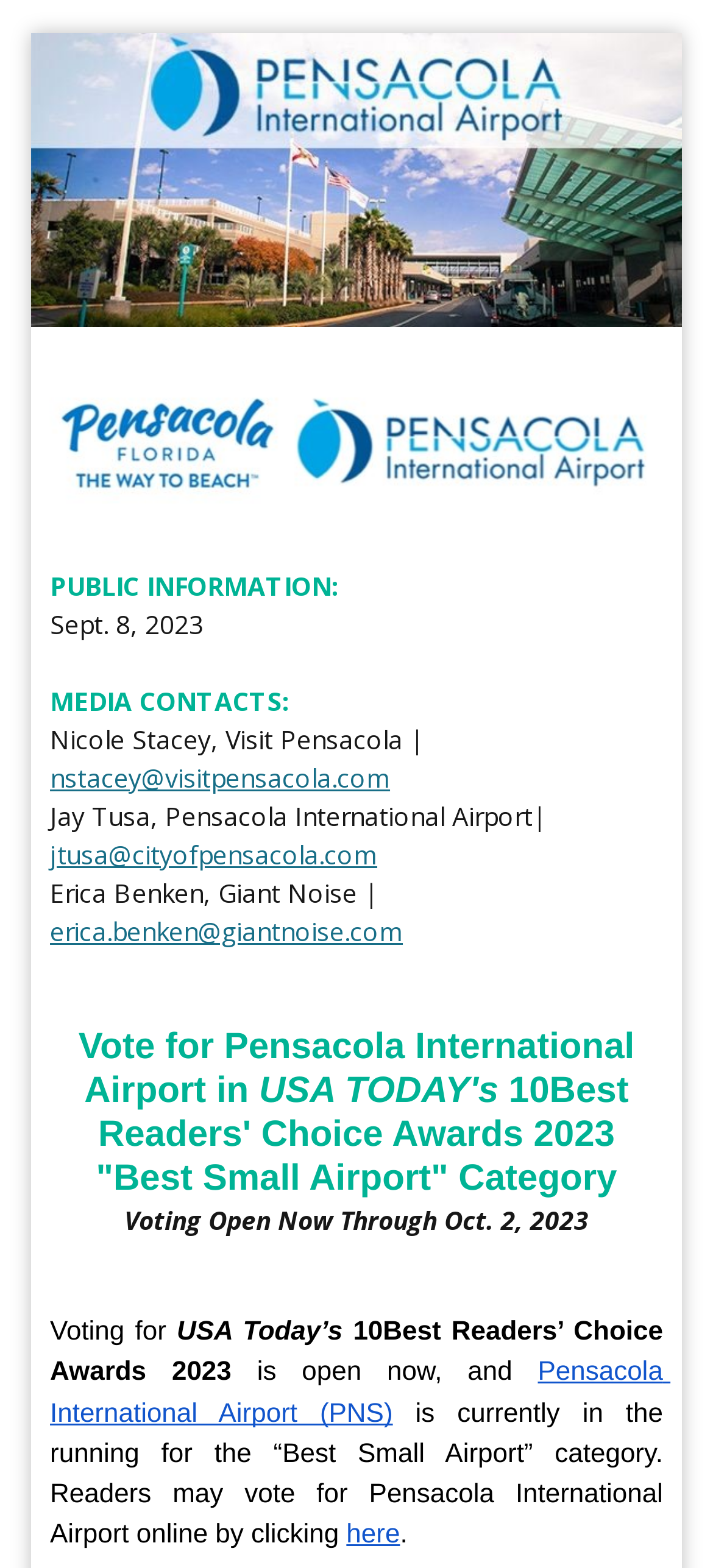What is the name of the airport?
Respond to the question with a well-detailed and thorough answer.

The name of the airport can be found in the first LayoutTableCell element, which contains the text 'Pensacola International Airport'. This text is also repeated in the image element and other parts of the webpage, indicating that it is the main subject of the webpage.